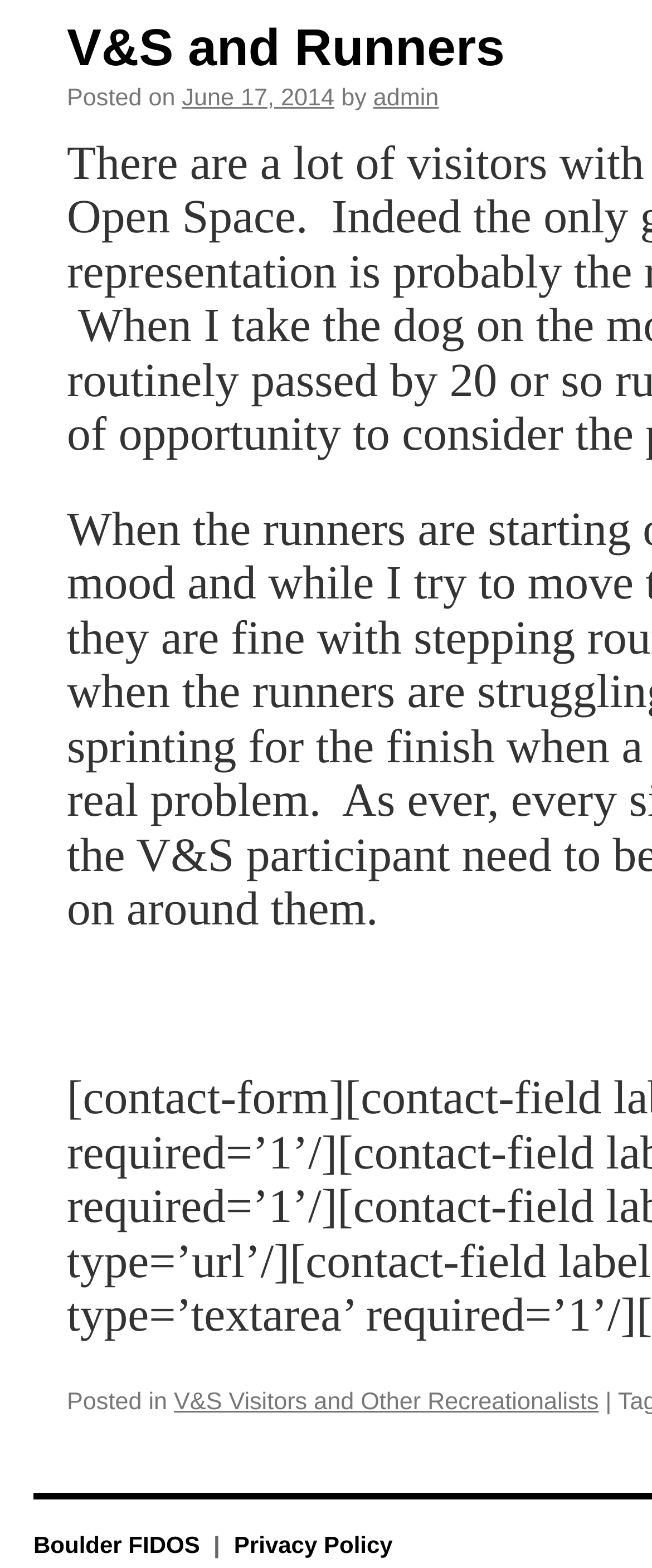Based on the element description V&S Visitors and Other Recreationalists, identify the bounding box of the UI element in the given webpage screenshot. The coordinates should be in the format (top-left x, top-left y, bottom-right x, bottom-right y) and must be between 0 and 1.

[0.267, 0.886, 0.918, 0.903]